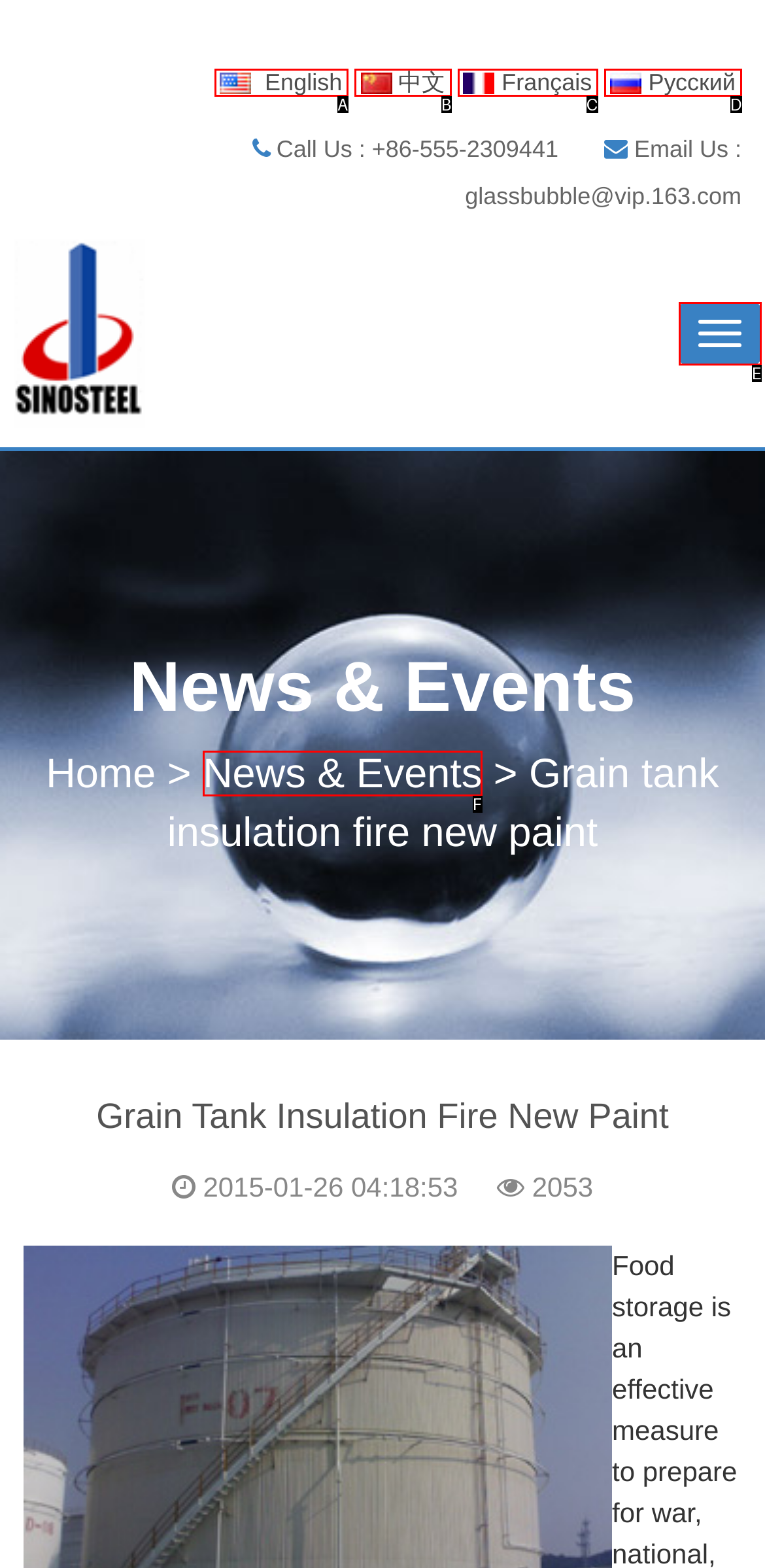Match the following description to the correct HTML element: Toggle navigation Indicate your choice by providing the letter.

E